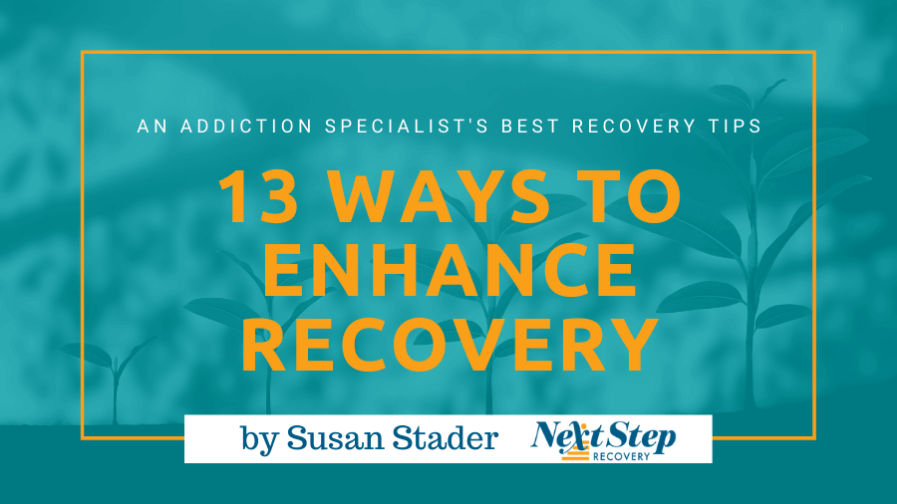What is the symbolic meaning of the background?
Answer the question with a detailed and thorough explanation.

The background of the image features a gentle, blurred teal hue with subtle plant imagery, which symbolizes growth and healing, embodying the theme of recovery and renewal.